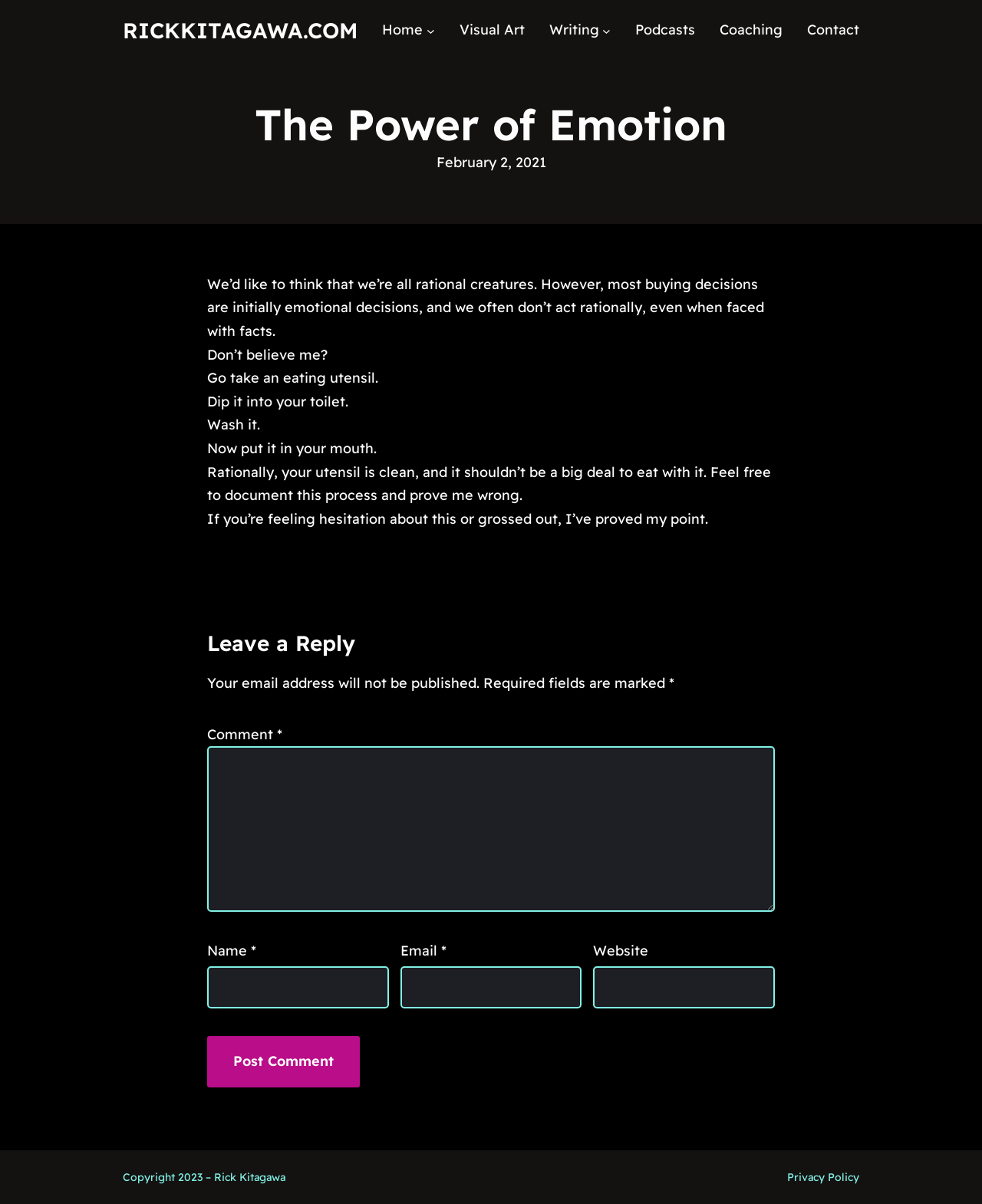Identify the bounding box coordinates of the region that should be clicked to execute the following instruction: "Click on Post Comment".

[0.211, 0.861, 0.366, 0.903]